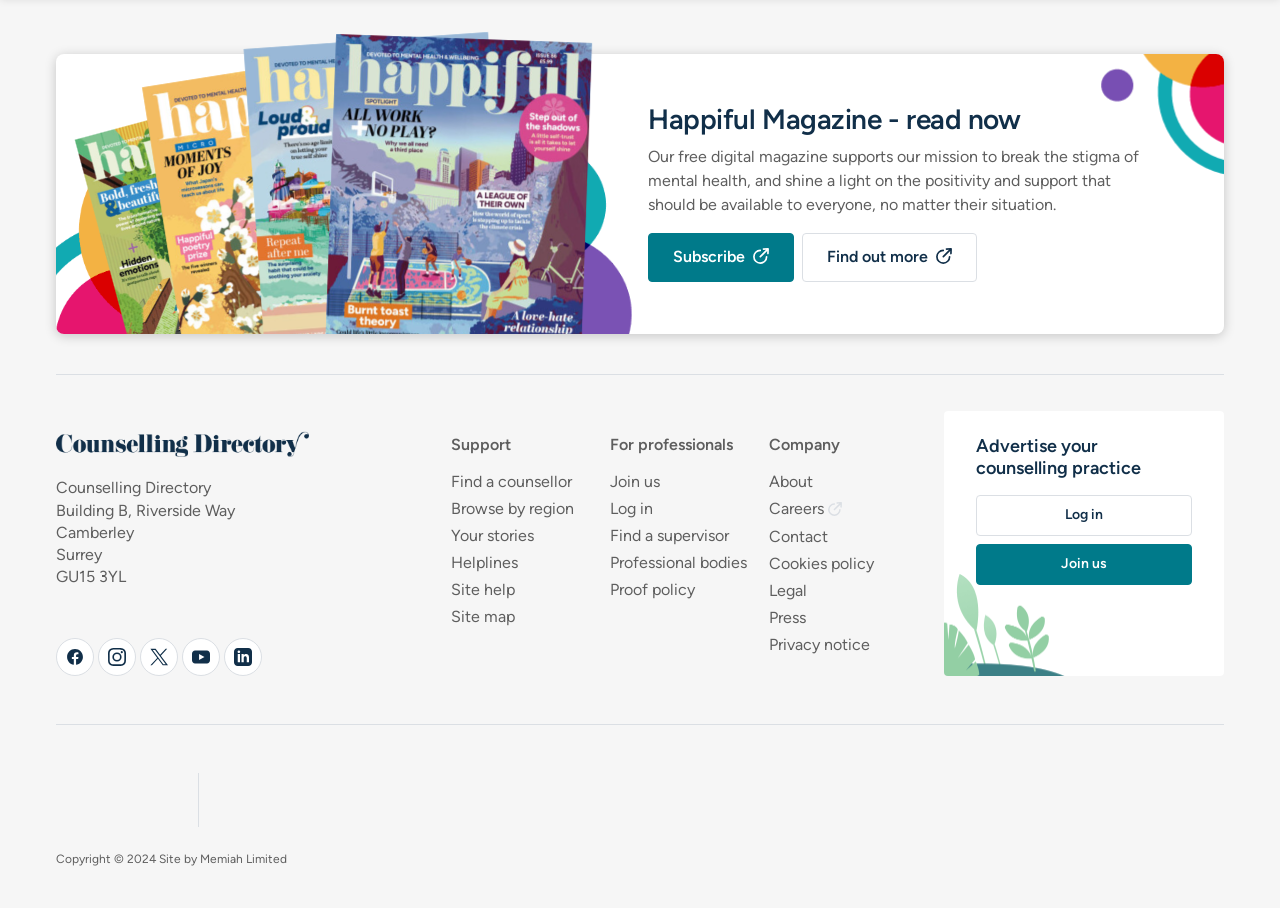Specify the bounding box coordinates of the area to click in order to follow the given instruction: "Search for accommodations on Airbnb."

None